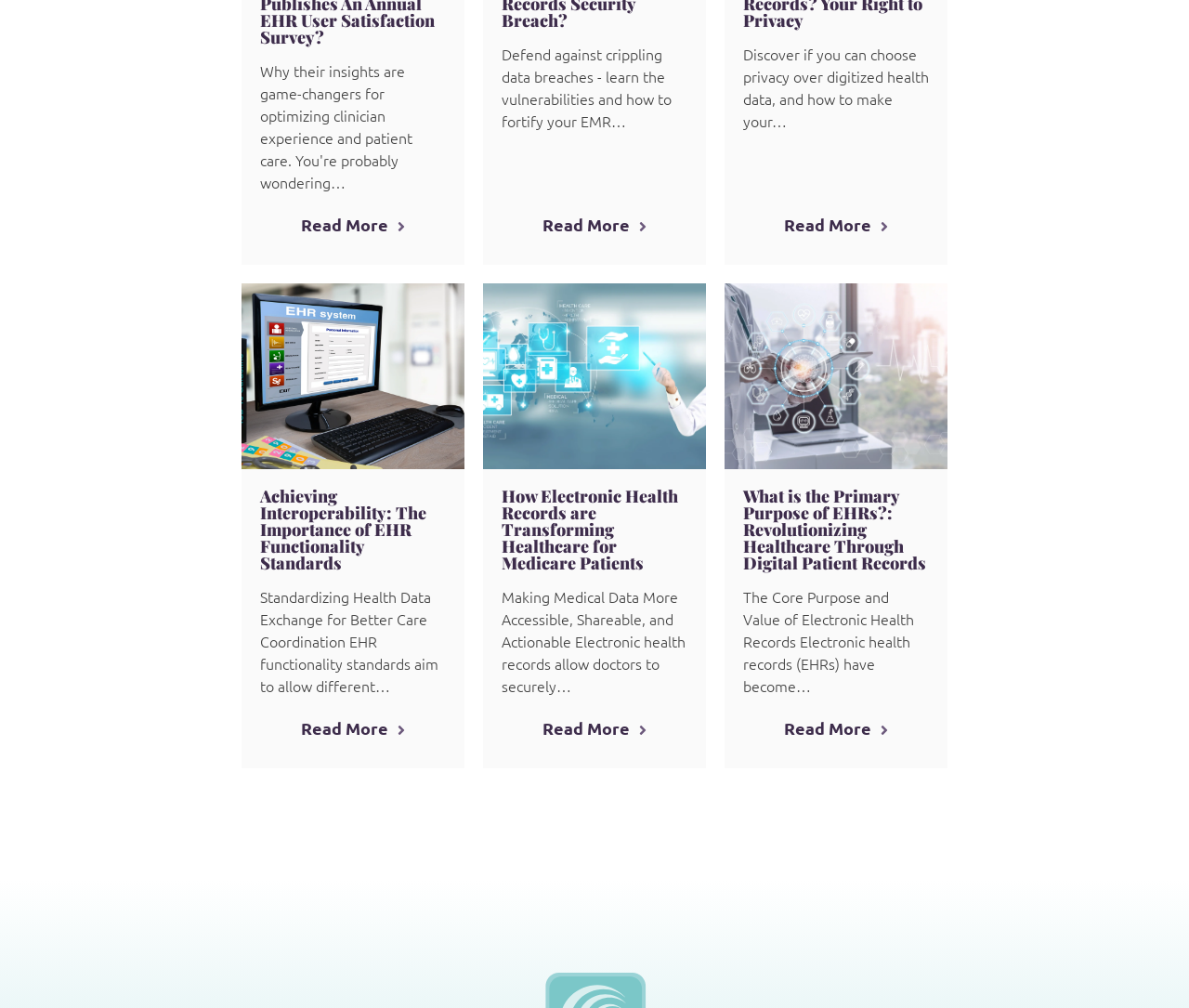Please identify the bounding box coordinates of the area that needs to be clicked to fulfill the following instruction: "Discover how electronic health records are transforming healthcare for Medicare patients."

[0.422, 0.484, 0.578, 0.567]